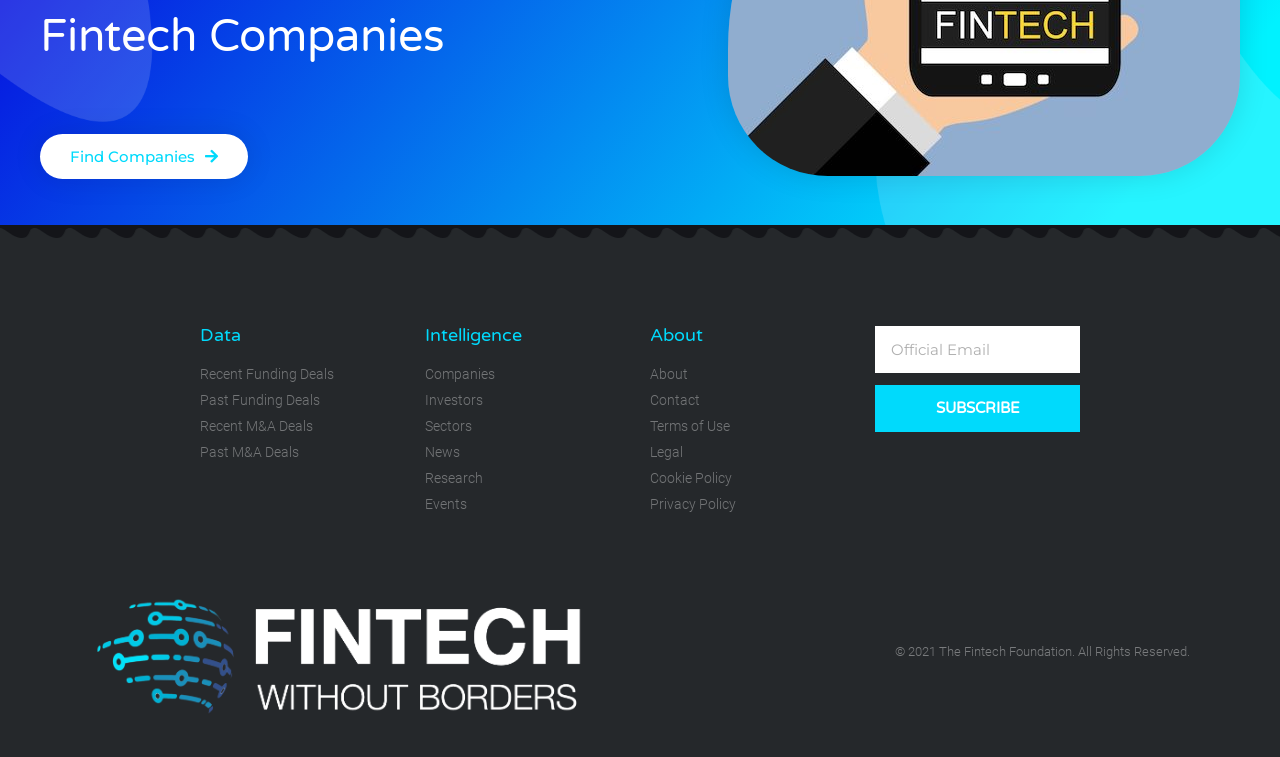Locate the bounding box coordinates of the item that should be clicked to fulfill the instruction: "Subscribe with email".

[0.684, 0.509, 0.844, 0.571]